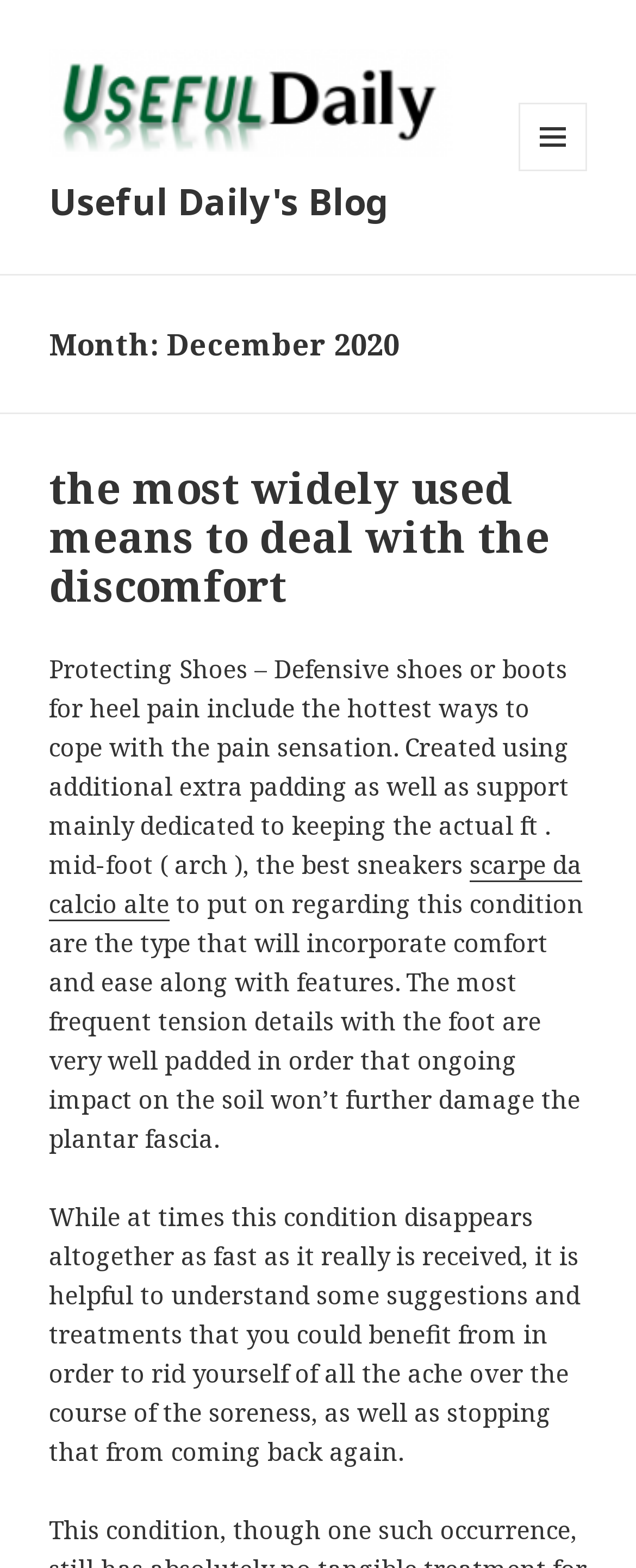What is the purpose of the extra padding in the recommended shoes?
Give a thorough and detailed response to the question.

The extra padding in the recommended shoes is intended to reduce the impact on the foot when it hits the ground, thereby reducing the damage to the plantar fascia and alleviating heel pain.